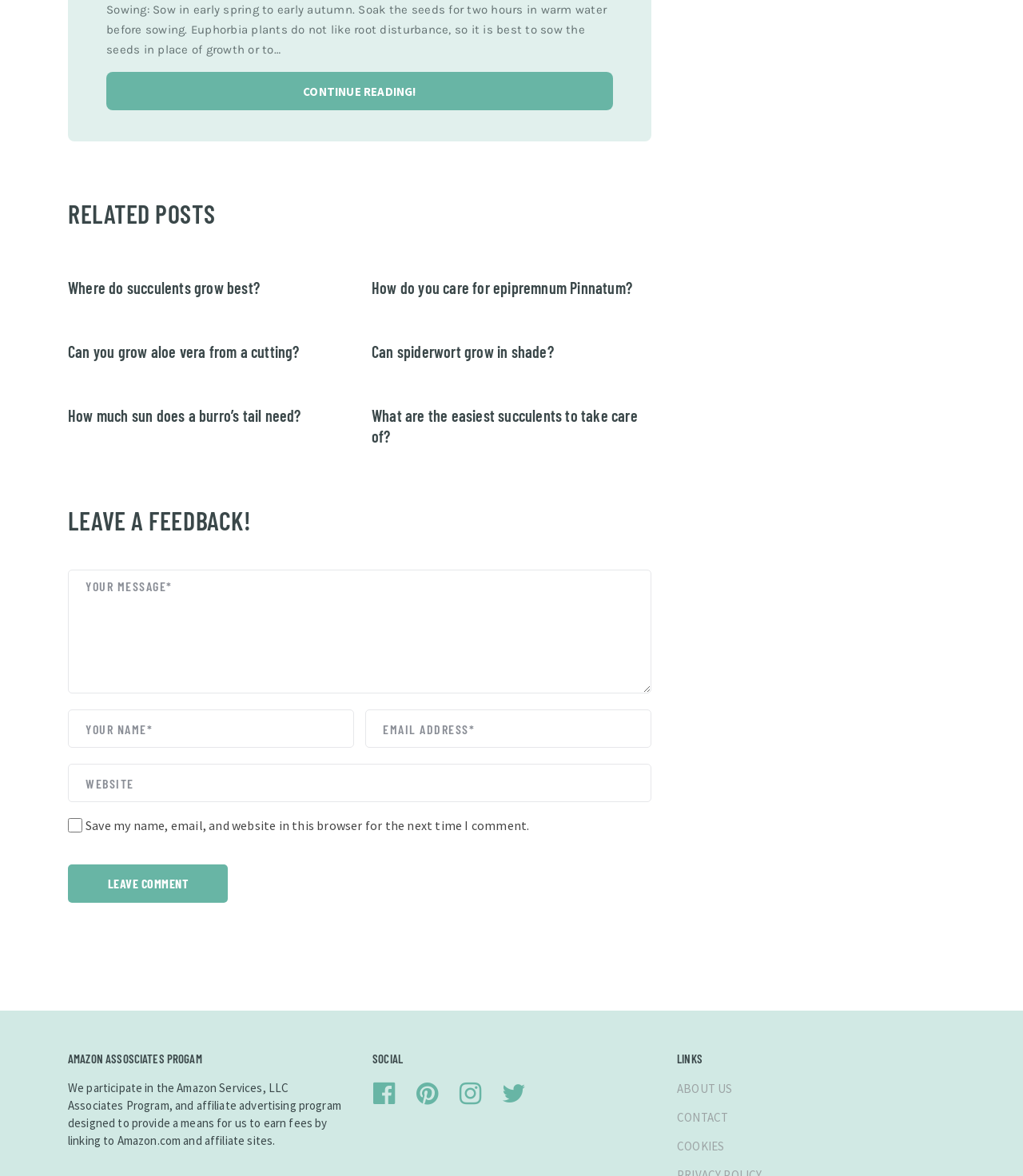What is the name of the affiliate program mentioned?
Using the details shown in the screenshot, provide a comprehensive answer to the question.

The affiliate program mentioned is the Amazon Services, LLC Associates Program, as stated in the section with the heading 'AMAZON ASSOSCIATES PROGAM'.